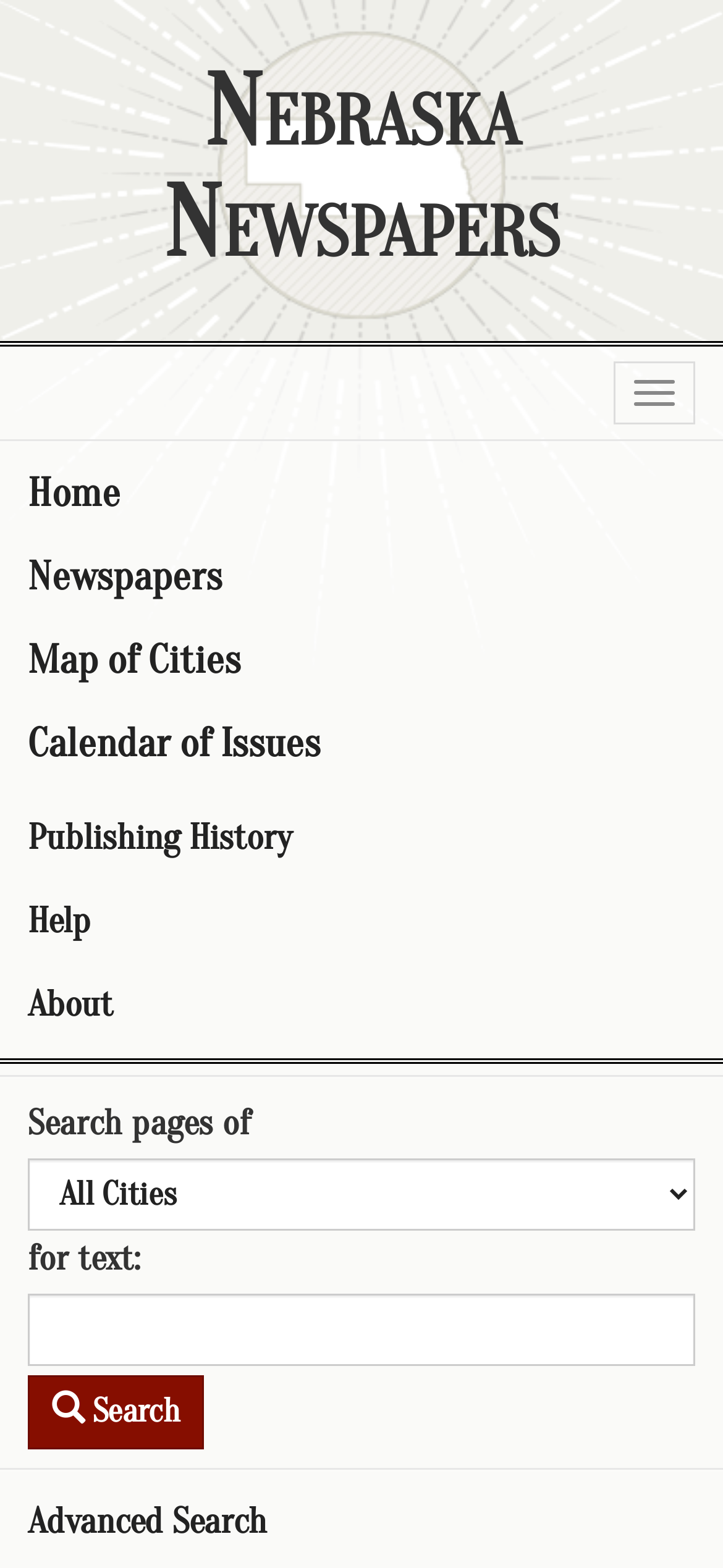Please provide a brief answer to the following inquiry using a single word or phrase:
What is the name of the newspaper on this page?

The Plattsmouth journal